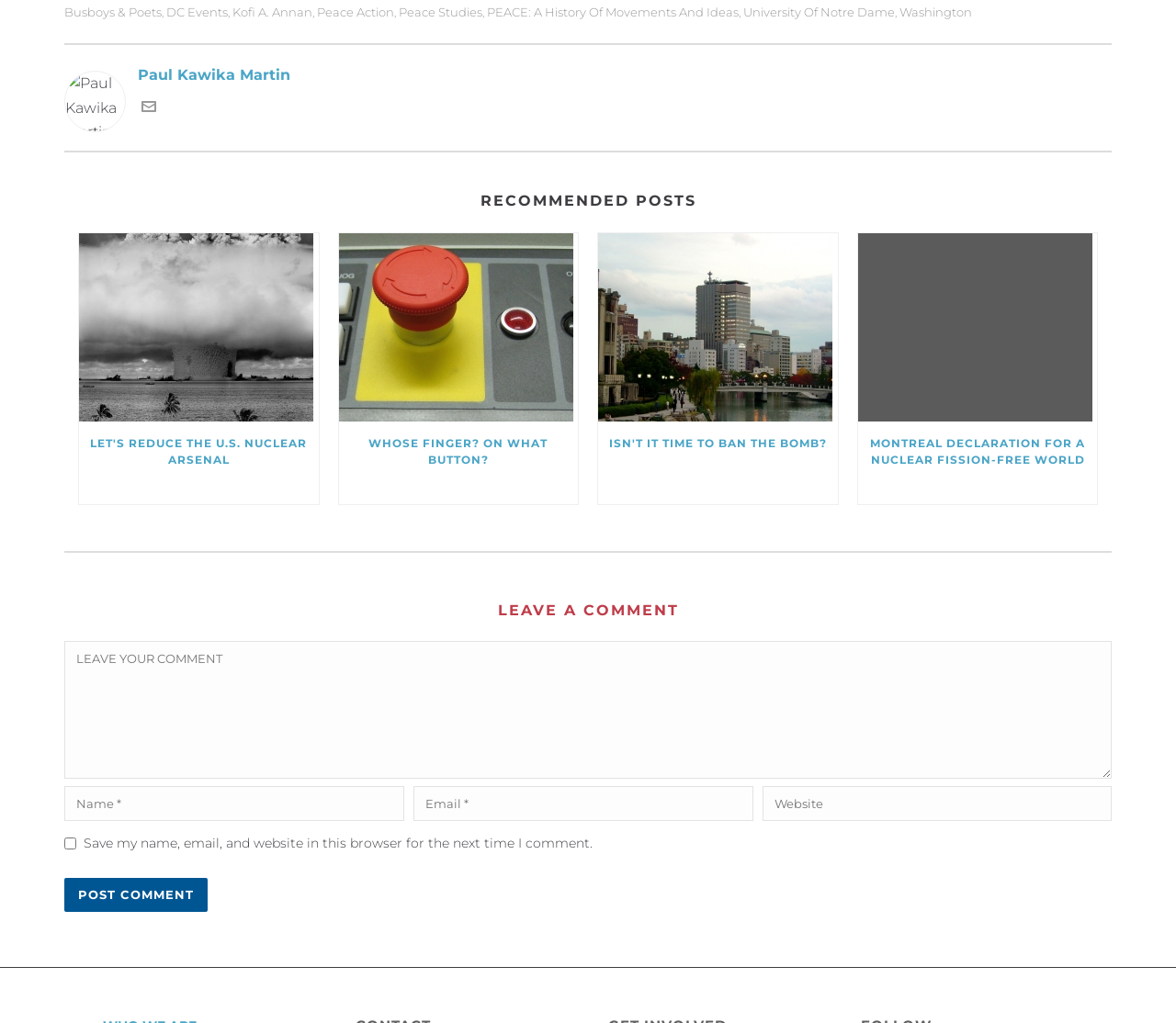Please specify the bounding box coordinates of the clickable section necessary to execute the following command: "Click on the link to view DC Events".

[0.141, 0.006, 0.194, 0.018]